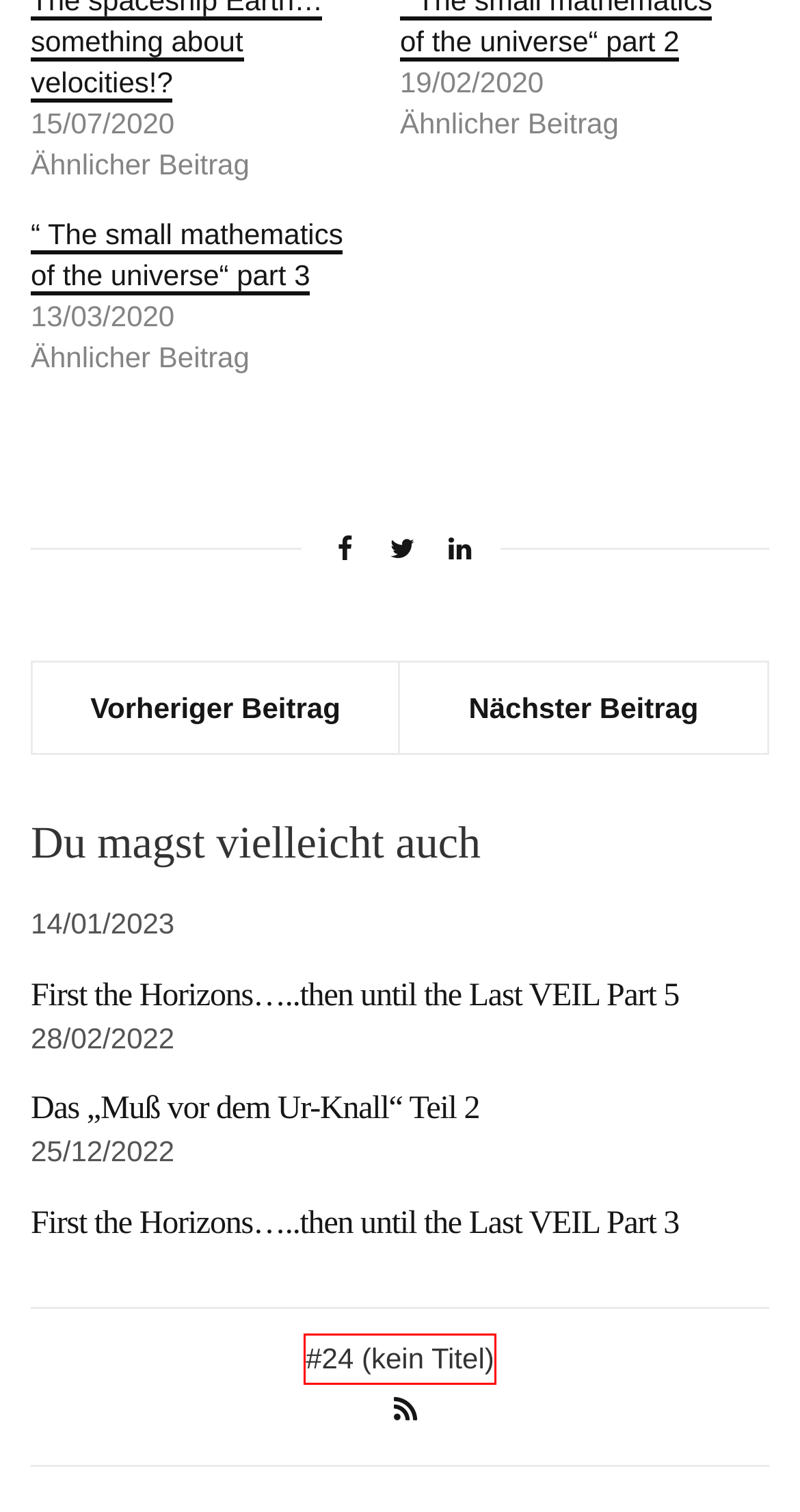Consider the screenshot of a webpage with a red bounding box and select the webpage description that best describes the new page that appears after clicking the element inside the red box. Here are the candidates:
A. Das „Muß vor dem Ur-Knall“  Teil 2 • Astrophysik-Klima-Glaube-Religion
B. Es gibt keinen Gott, hat es nie gegeben !.....Teil 1 • Astrophysik-Klima-Glaube-Religion
C. Weltall und das Leben, Fragen zum Urknall! Teil 2 • Astrophysik-Klima-Glaube-Religion
D. • Astrophysik-Klima-Glaube-Religion
E. " The small mathematics of the universe“ part 3 • Astrophysik-Klima-Glaube-Religion
F. First the Horizons…..then until the Last VEIL Part 5 • Astrophysik-Klima-Glaube-Religion
G. First the Horizons…..then until the Last VEIL  Part 3 • Astrophysik-Klima-Glaube-Religion
H. Uncategorized Archive • Astrophysik-Klima-Glaube-Religion

D